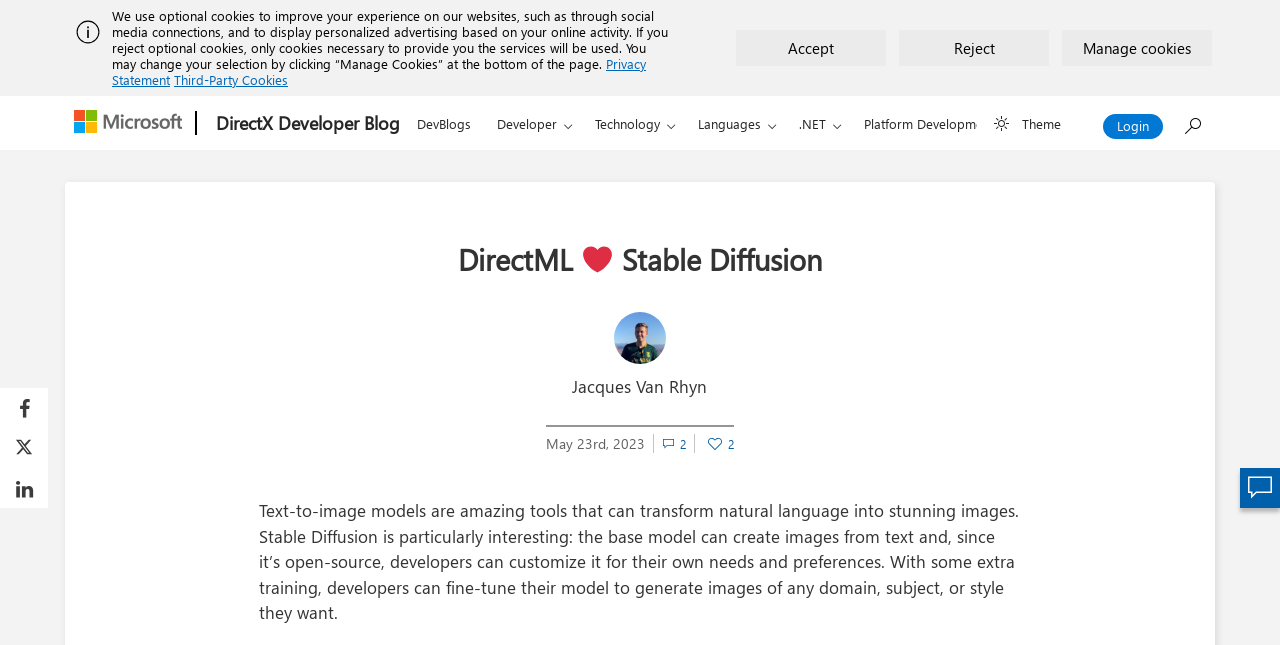Identify the bounding box coordinates of the part that should be clicked to carry out this instruction: "Click the Developer button".

[0.378, 0.15, 0.459, 0.233]